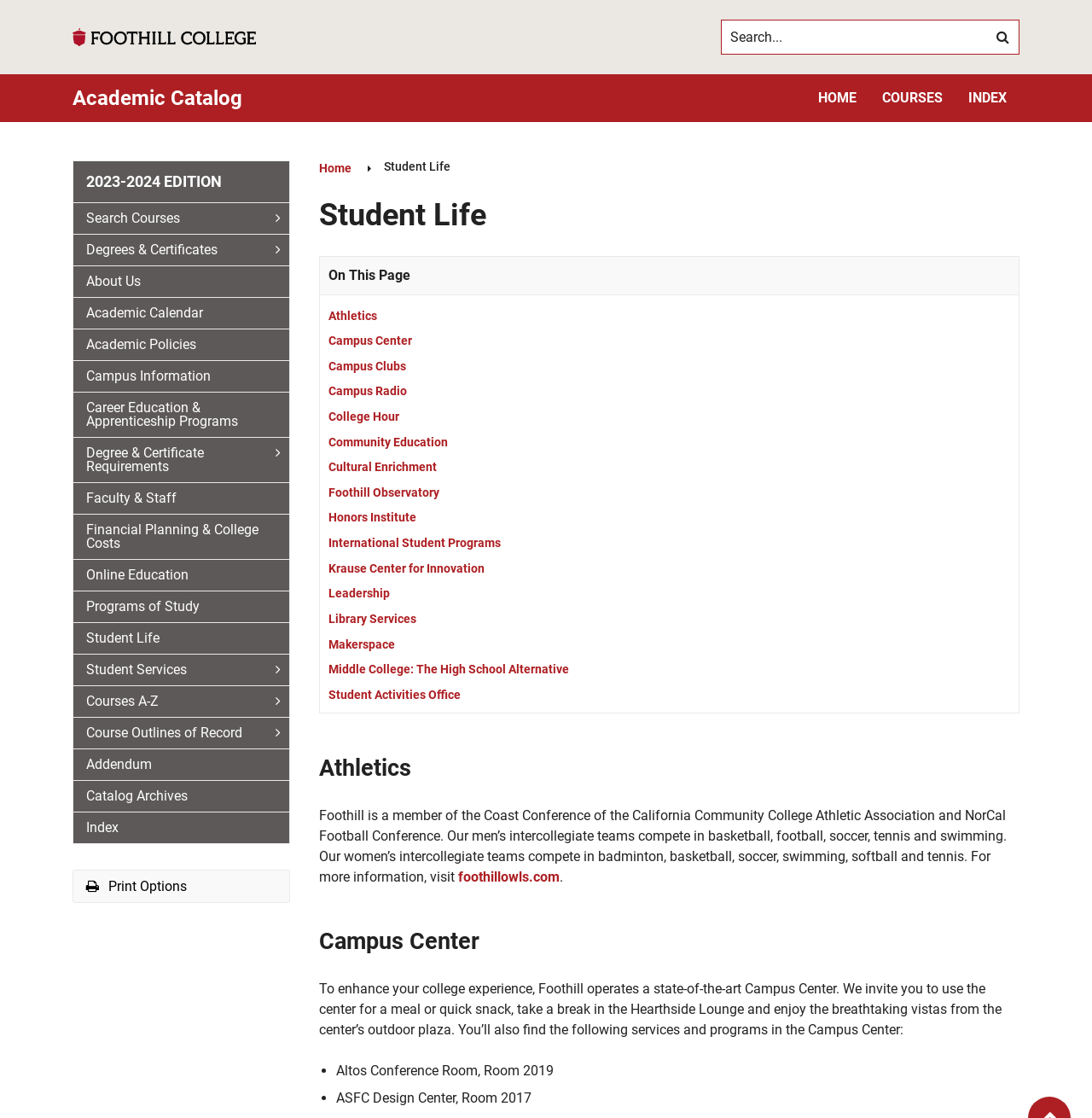Please determine the bounding box coordinates of the element's region to click for the following instruction: "Submit search".

[0.902, 0.018, 0.934, 0.049]